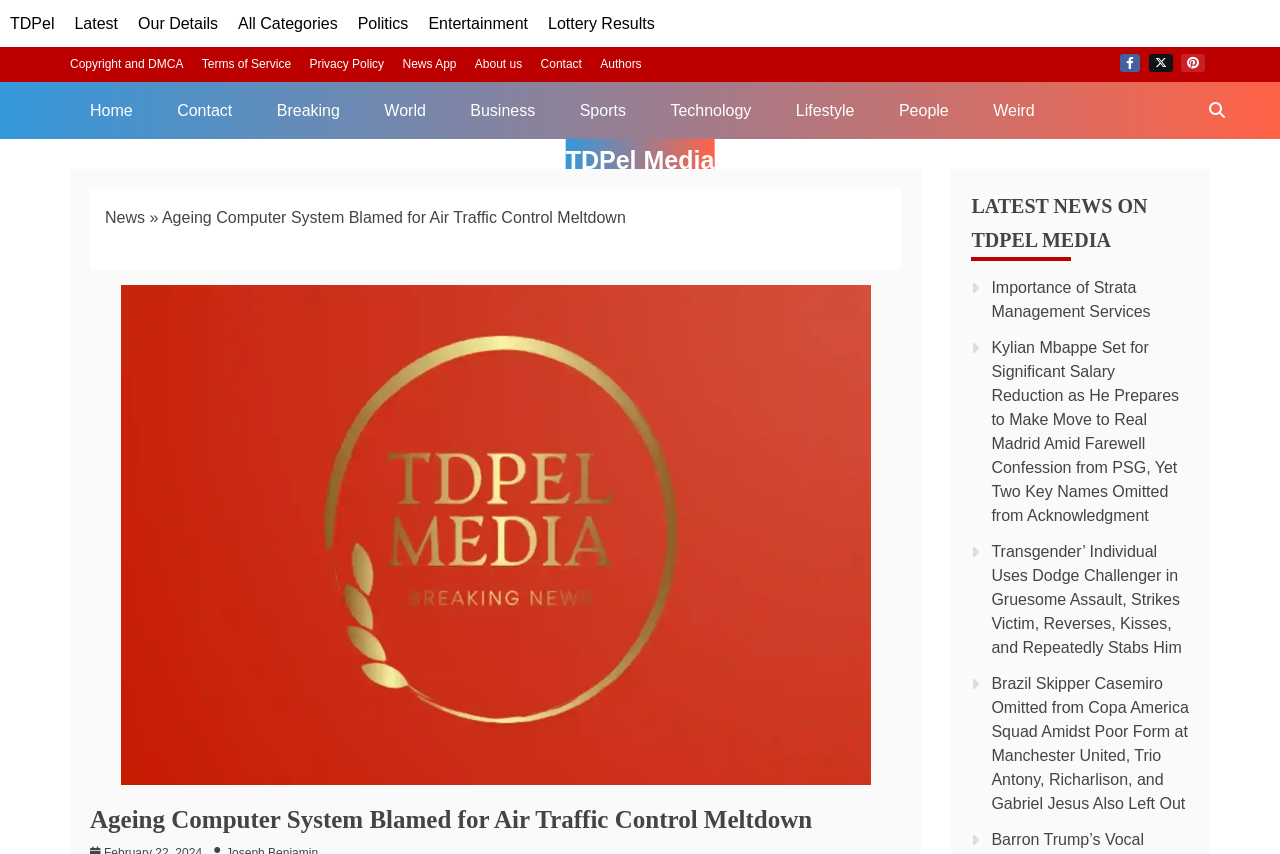Illustrate the webpage's structure and main components comprehensively.

The webpage appears to be a news article page from TDPel Media. At the top, there is a navigation bar with several links, including "TDPel", "Latest", "Our Details", and others. Below this, there are more links, including "Copyright and DMCA", "Terms of Service", and "Privacy Policy". 

On the top right, there are social media links, including Facebook, Twitter, and Pinterest. 

Below the navigation bar, there is a secondary navigation bar with links to different categories, such as "Home", "Breaking", "World", "Business", and others.

The main content of the page is an article titled "Ageing Computer System Blamed for Air Traffic Control Meltdown". The article has a heading and a large image below it. The image takes up most of the width of the page and spans from the top to about two-thirds of the way down the page.

To the right of the image, there is a section with the title "LATEST NEWS ON TDPEL MEDIA". Below this title, there are several links to other news articles, including "Importance of Strata Management Services", "Kylian Mbappe Set for Significant Salary Reduction as He Prepares to Make Move to Real Madrid Amid Farewell Confession from PSG, Yet Two Key Names Omitted from Acknowledgment", and others. These links are stacked vertically and take up the rest of the page.